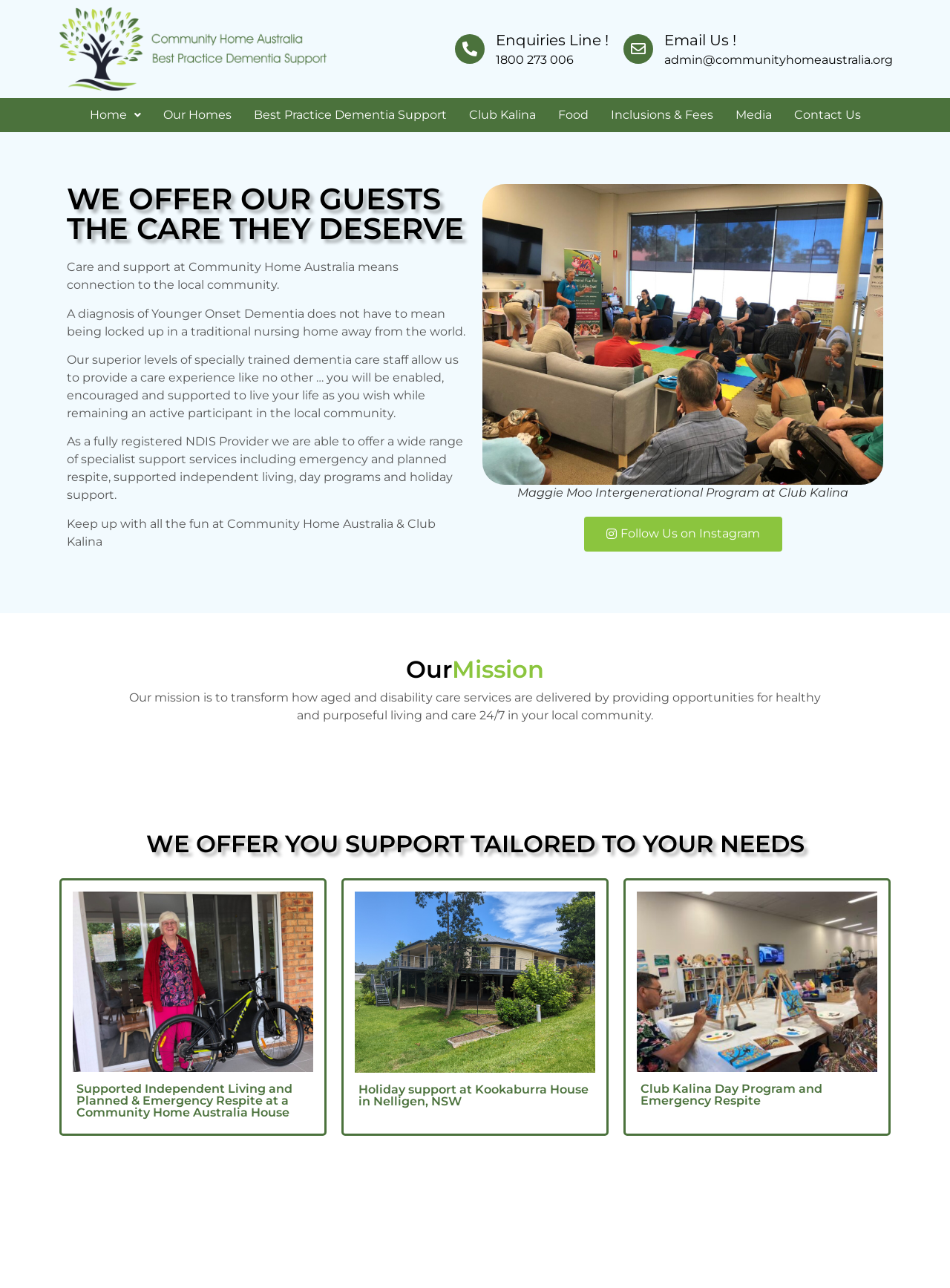What is the name of the day program mentioned on the webpage?
Based on the visual details in the image, please answer the question thoroughly.

The webpage mentions 'Club Kalina Day Program and Emergency Respite' in one of its sections, indicating that Club Kalina is a day program offered by Community Home Australia.